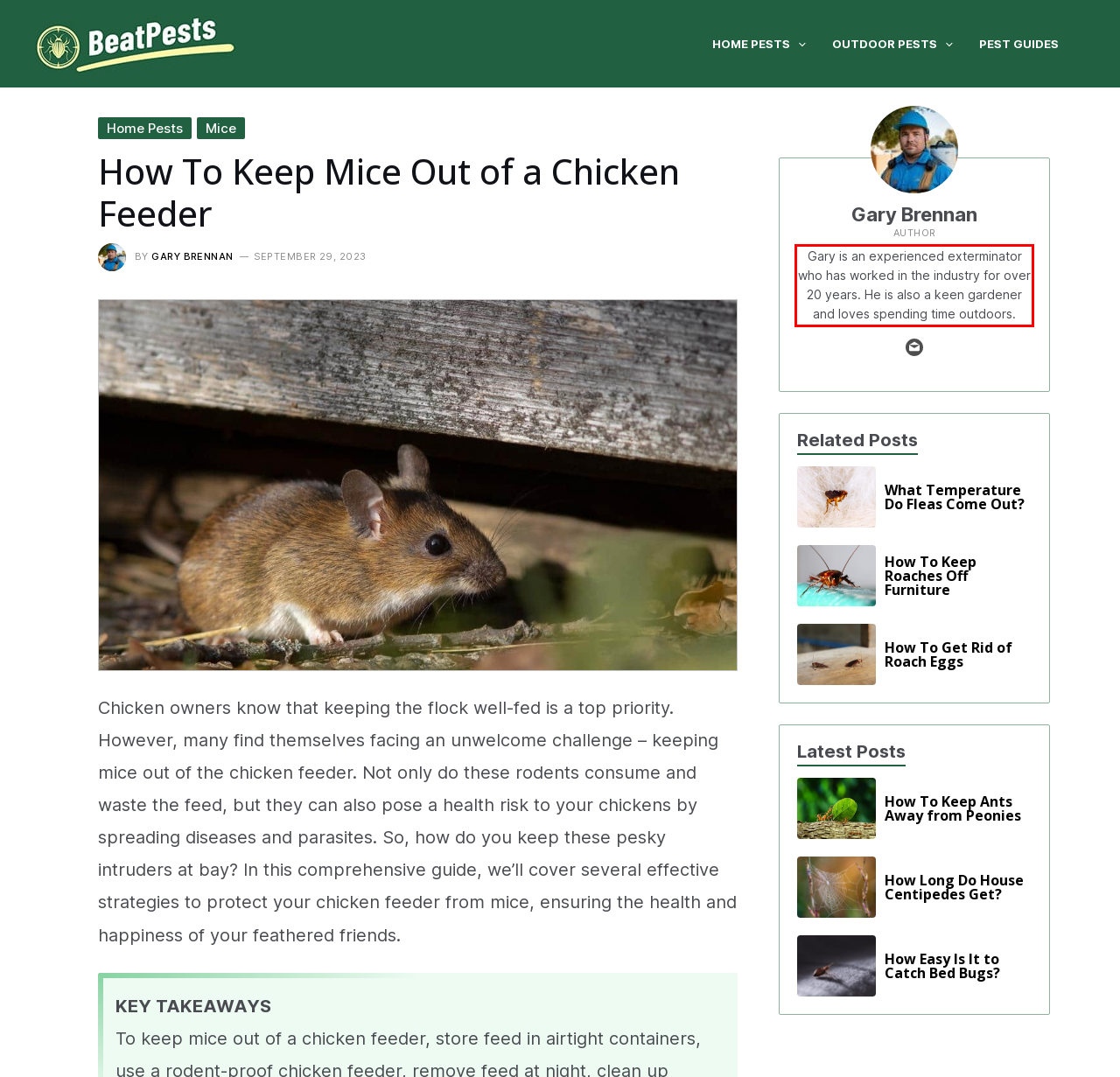Please identify and extract the text content from the UI element encased in a red bounding box on the provided webpage screenshot.

Gary is an experienced exterminator who has worked in the industry for over 20 years. He is also a keen gardener and loves spending time outdoors.